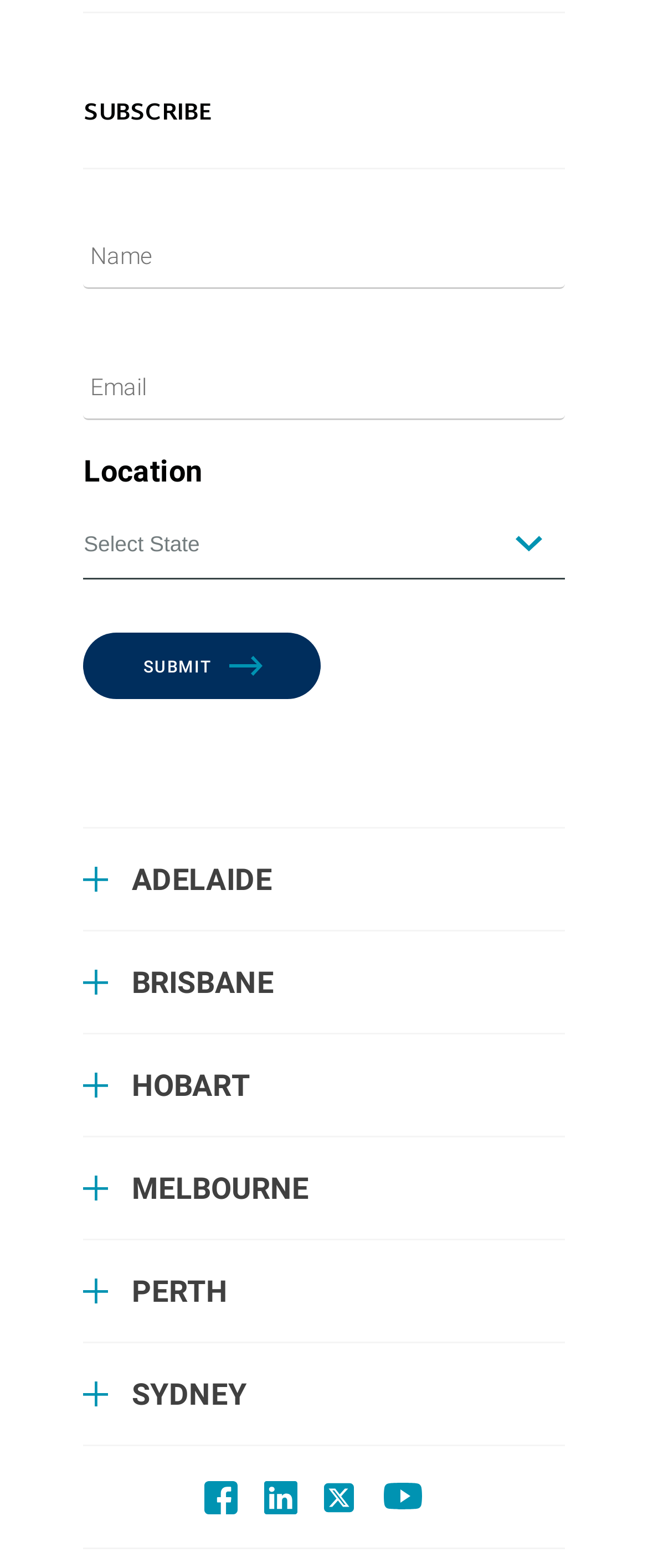Using the webpage screenshot, find the UI element described by parent_node: Name name="input_2.3" placeholder="Name". Provide the bounding box coordinates in the format (top-left x, top-left y, bottom-right x, bottom-right y), ensuring all values are floating point numbers between 0 and 1.

[0.129, 0.143, 0.871, 0.185]